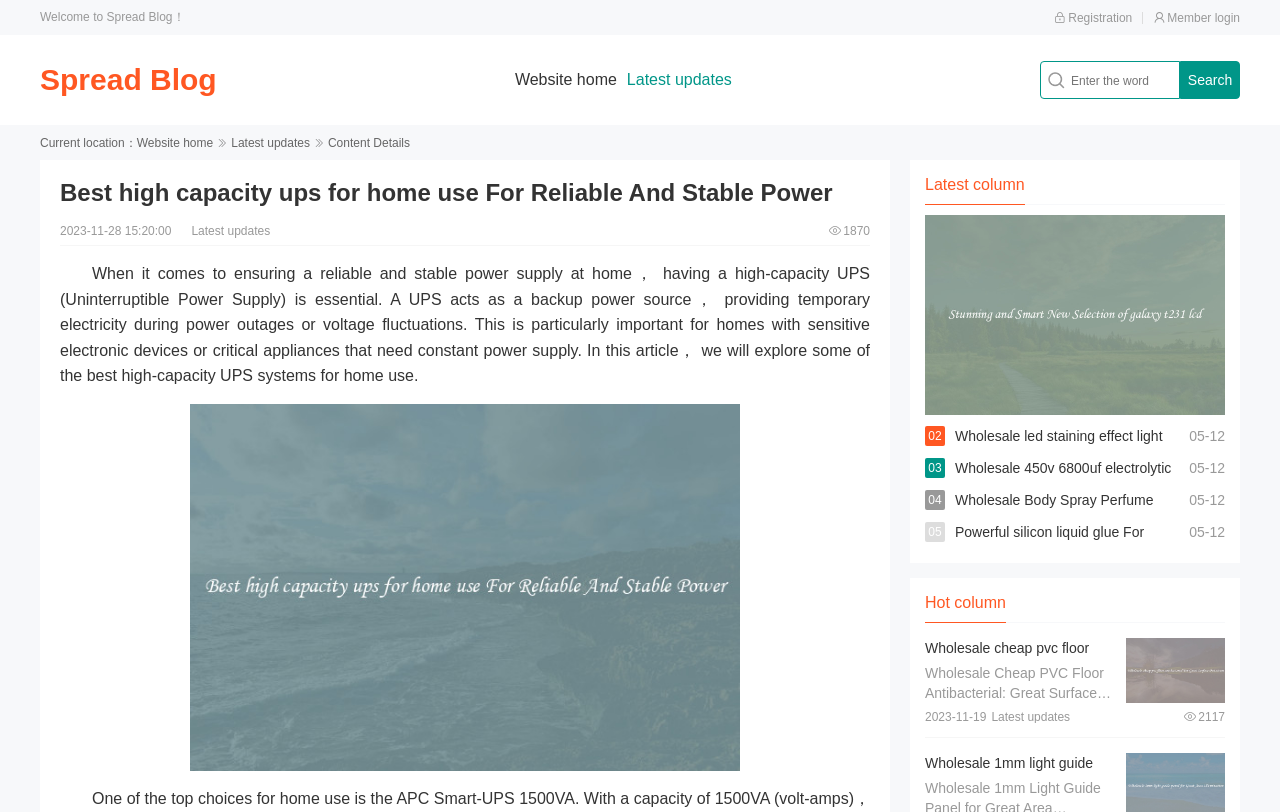What is the topic of the article?
Answer with a single word or phrase by referring to the visual content.

High-capacity UPS for home use